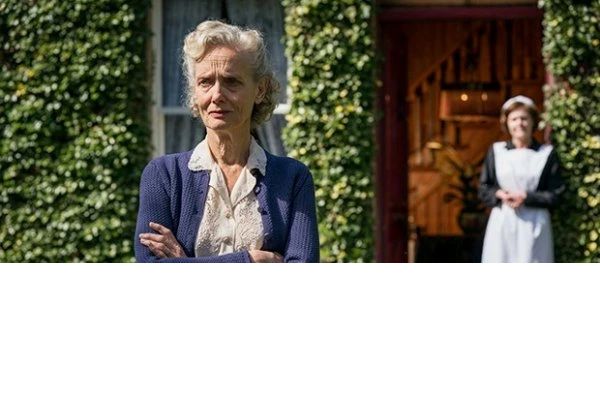Break down the image and describe every detail you can observe.

The image features Barbara Marten portraying Mrs. McKelvie, a character from the drama "Mrs. Wilson." She stands with an expression of contemplation or concern, dressed in a light, vintage blouse under a dark cardigan, with her arms crossed. The background showcases lush greenery entwined with ivy, indicating a well-kept exterior. In the doorway behind her, another character, presumably a maid, is visible, dressed in traditional attire, which enhances the period setting. This scene suggests a narrative steeped in complexity, possibly hinting at themes of domesticity and underlying tensions.